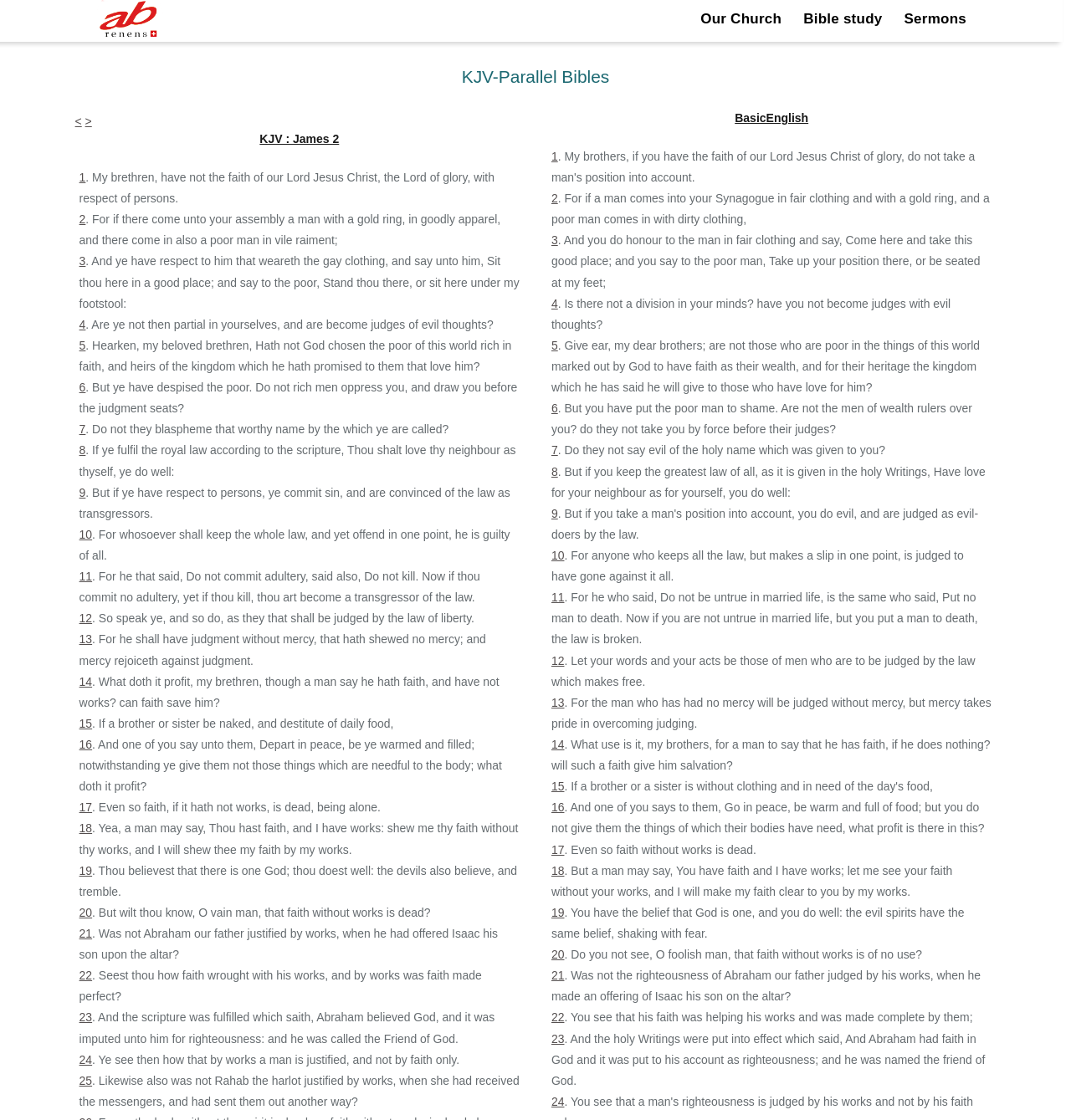What is the first verse of James 2 in KJV?
Please analyze the image and answer the question with as much detail as possible.

I found the first verse of James 2 in KJV by looking at the StaticText element with ID 628, which contains the text 'My brethren, have not the faith of our Lord Jesus Christ, the Lord of glory, with respect of persons.'